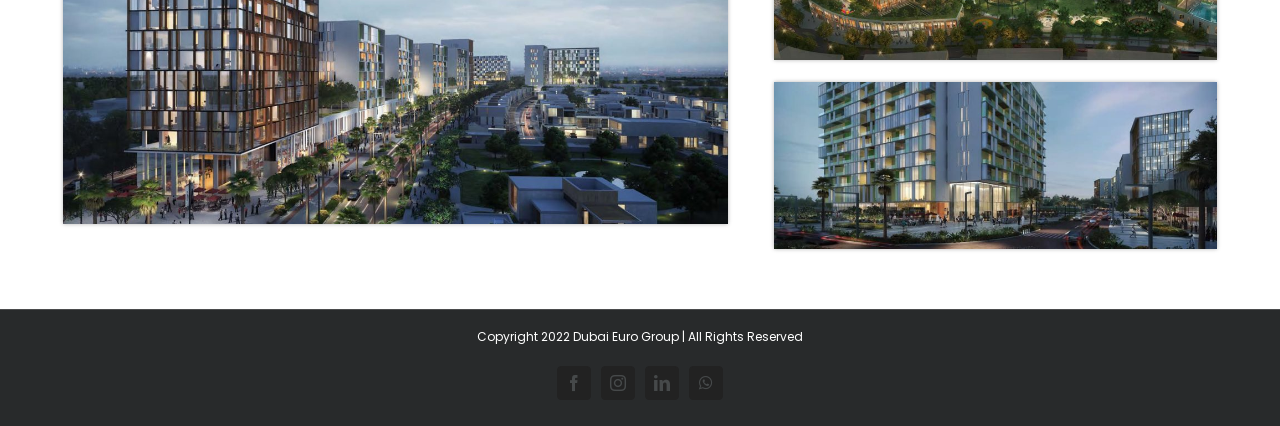Provide a one-word or short-phrase answer to the question:
How many social media links are there?

4